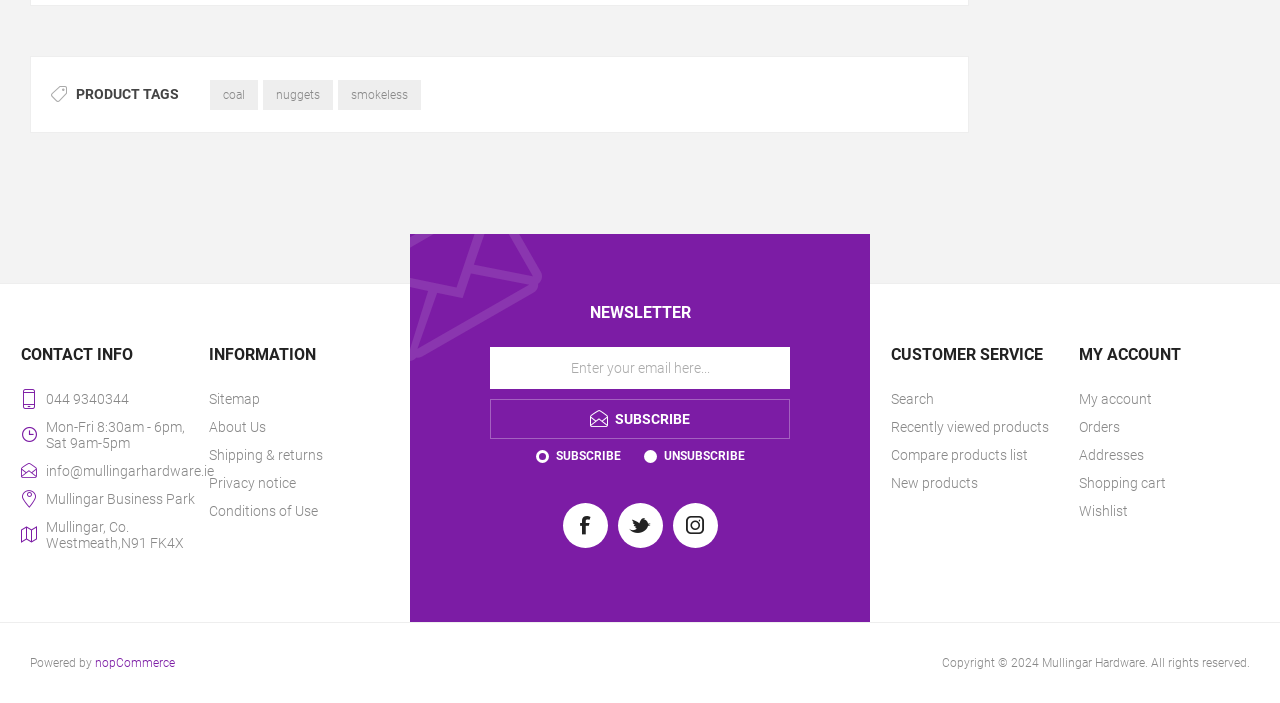Answer with a single word or phrase: 
What is the contact phone number of Mullingar Hardware?

044 9340344